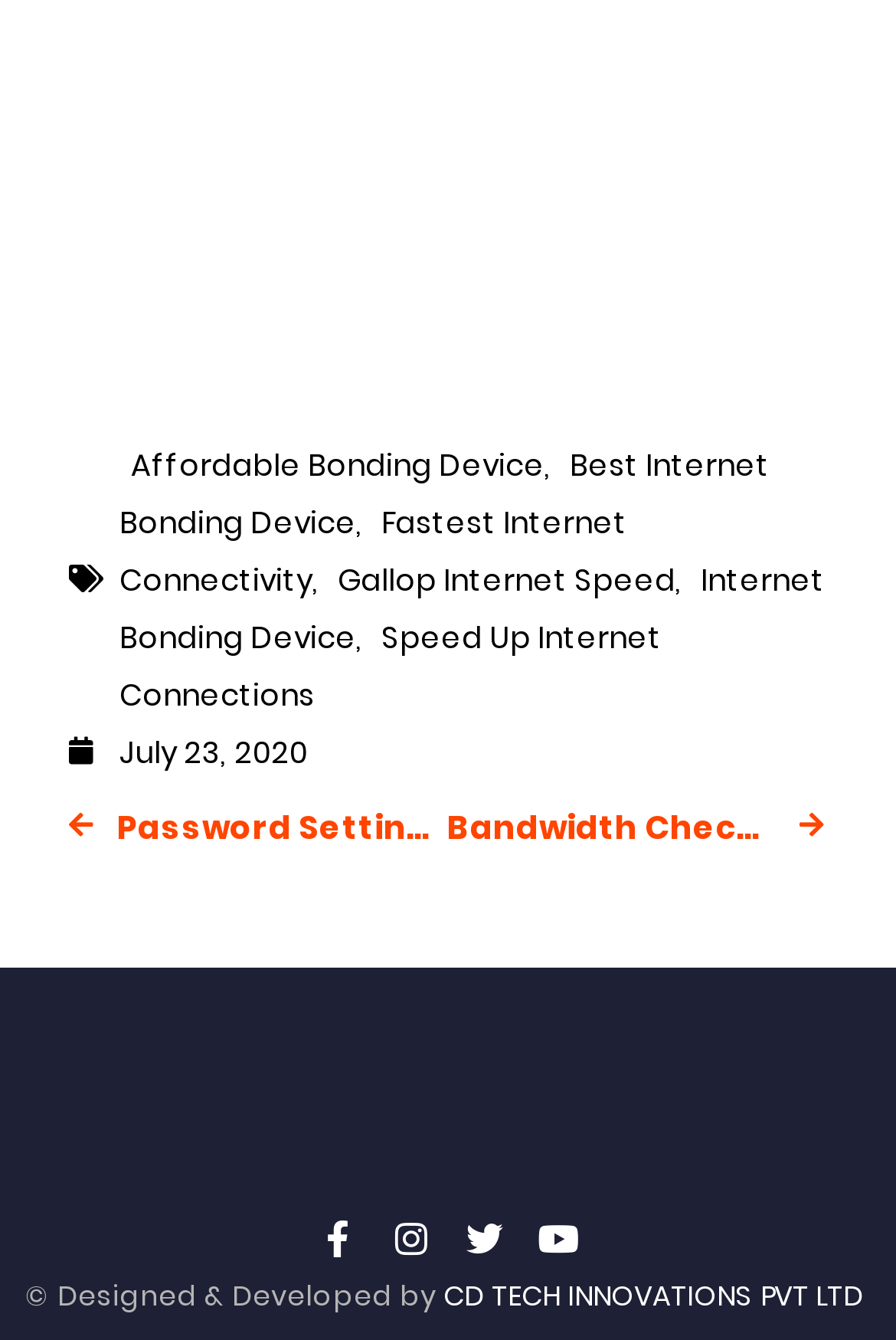Based on the image, please elaborate on the answer to the following question:
Who designed and developed the webpage?

The webpage's footer section mentions that it was 'Designed & Developed by CD TECH INNOVATIONS PVT LTD', which credits the company for creating the webpage.